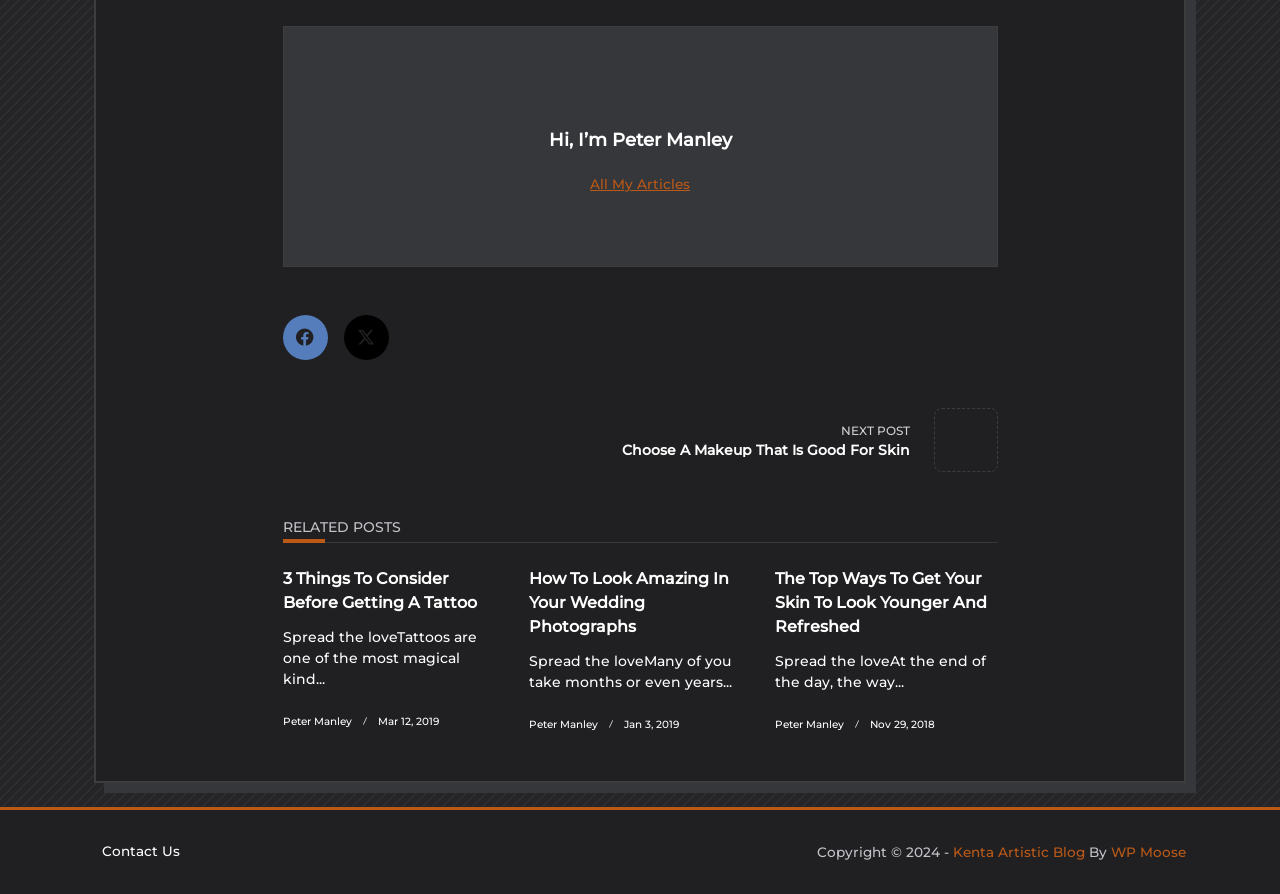Can you find the bounding box coordinates for the element to click on to achieve the instruction: "View the 'RELATED POSTS' section"?

[0.221, 0.581, 0.779, 0.607]